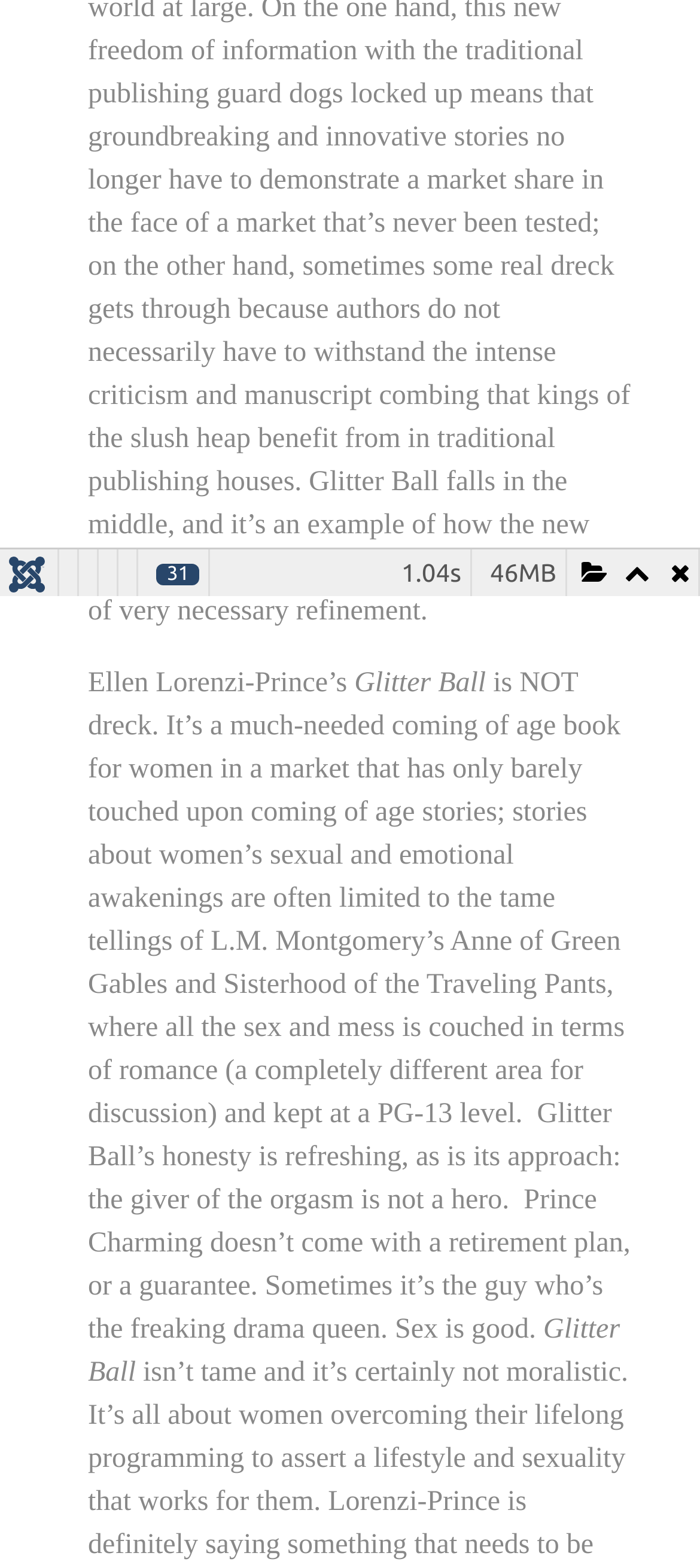For the given element description parent_node: 31, determine the bounding box coordinates of the UI element. The coordinates should follow the format (top-left x, top-left y, bottom-right x, bottom-right y) and be within the range of 0 to 1.

[0.0, 0.35, 0.085, 0.38]